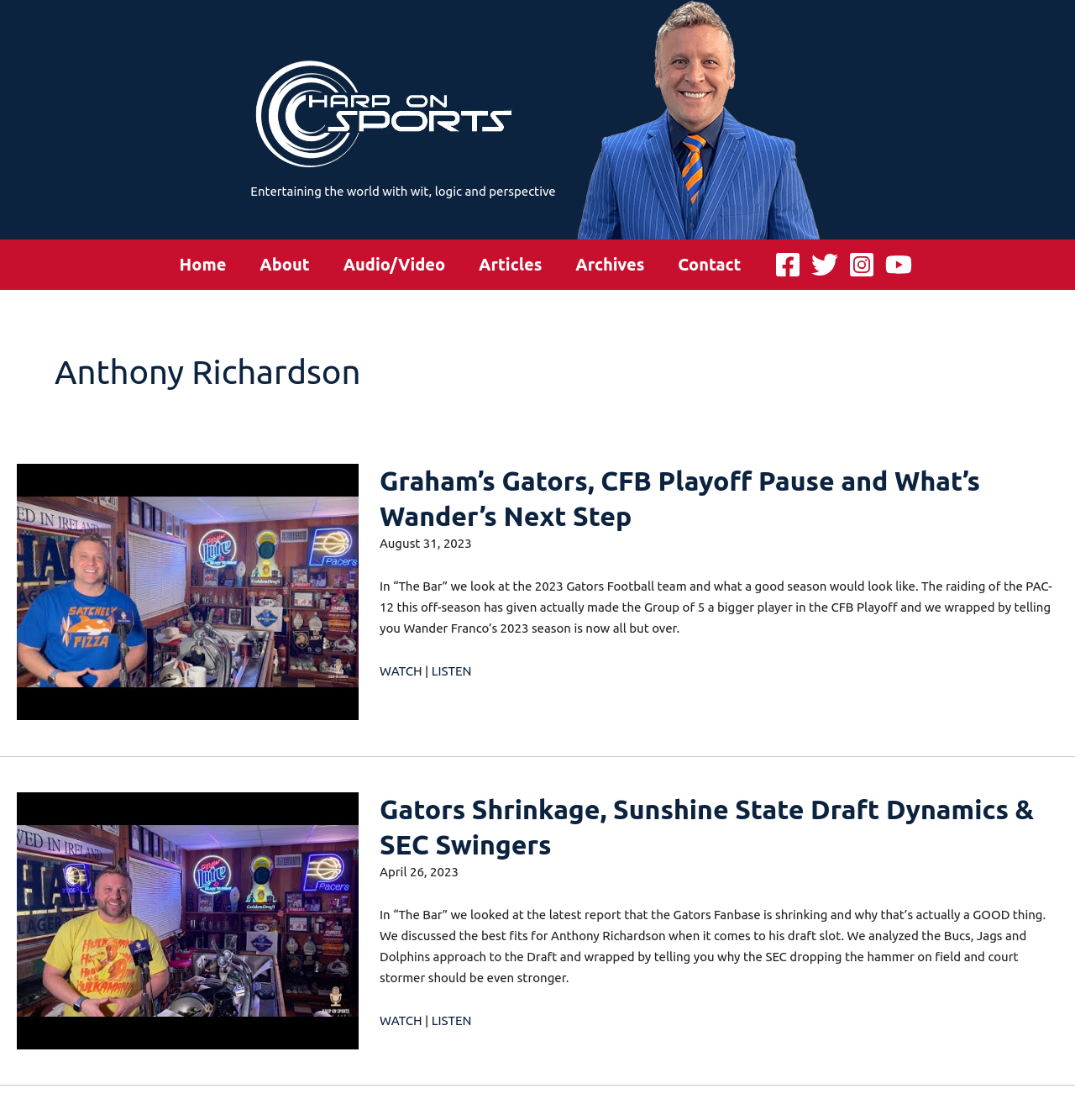Identify the bounding box coordinates for the element that needs to be clicked to fulfill this instruction: "Listen to Gators Shrinkage, Sunshine State Draft Dynamics & SEC Swingers". Provide the coordinates in the format of four float numbers between 0 and 1: [left, top, right, bottom].

[0.401, 0.904, 0.439, 0.917]